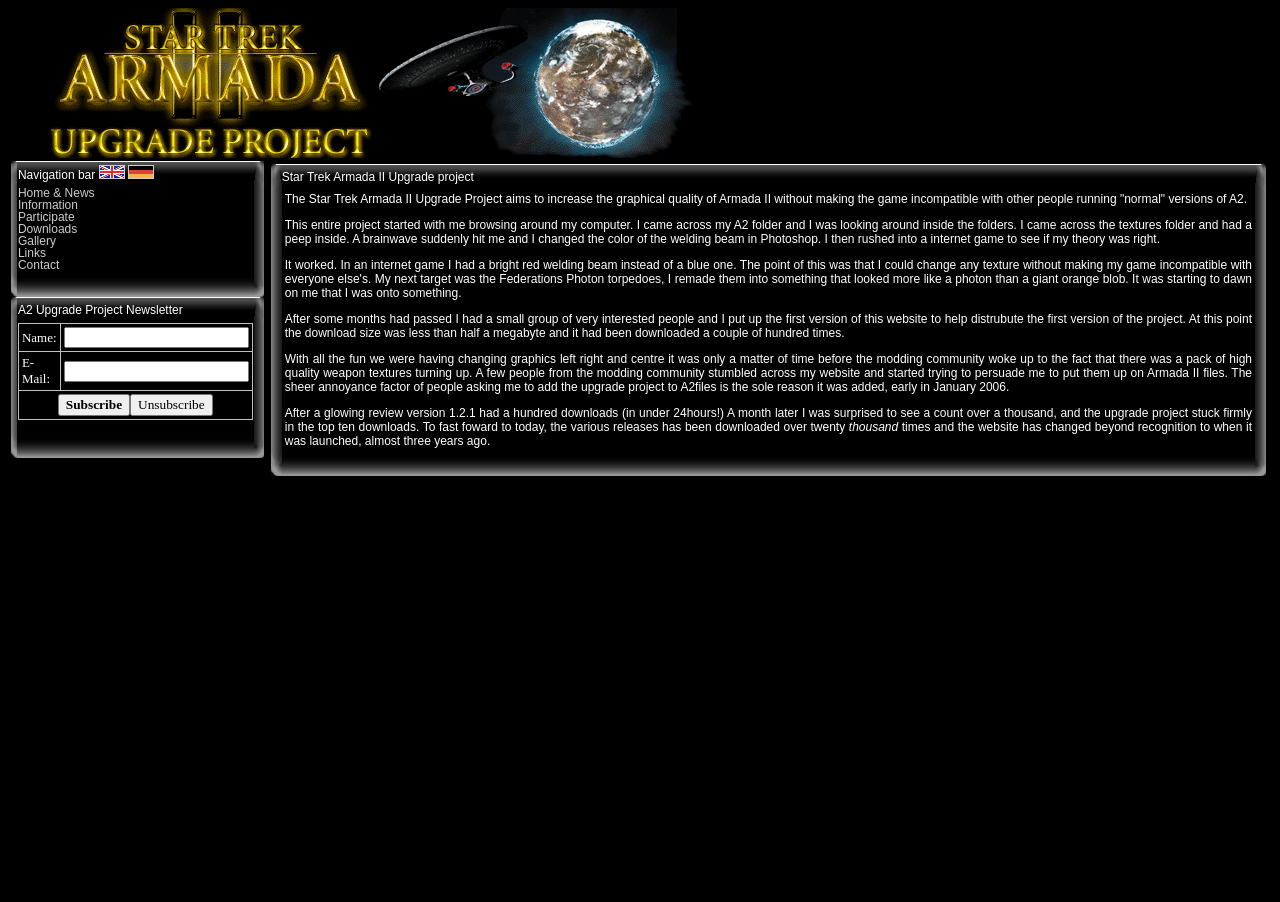Please find the bounding box coordinates for the clickable element needed to perform this instruction: "Subscribe to the newsletter".

[0.045, 0.437, 0.102, 0.461]